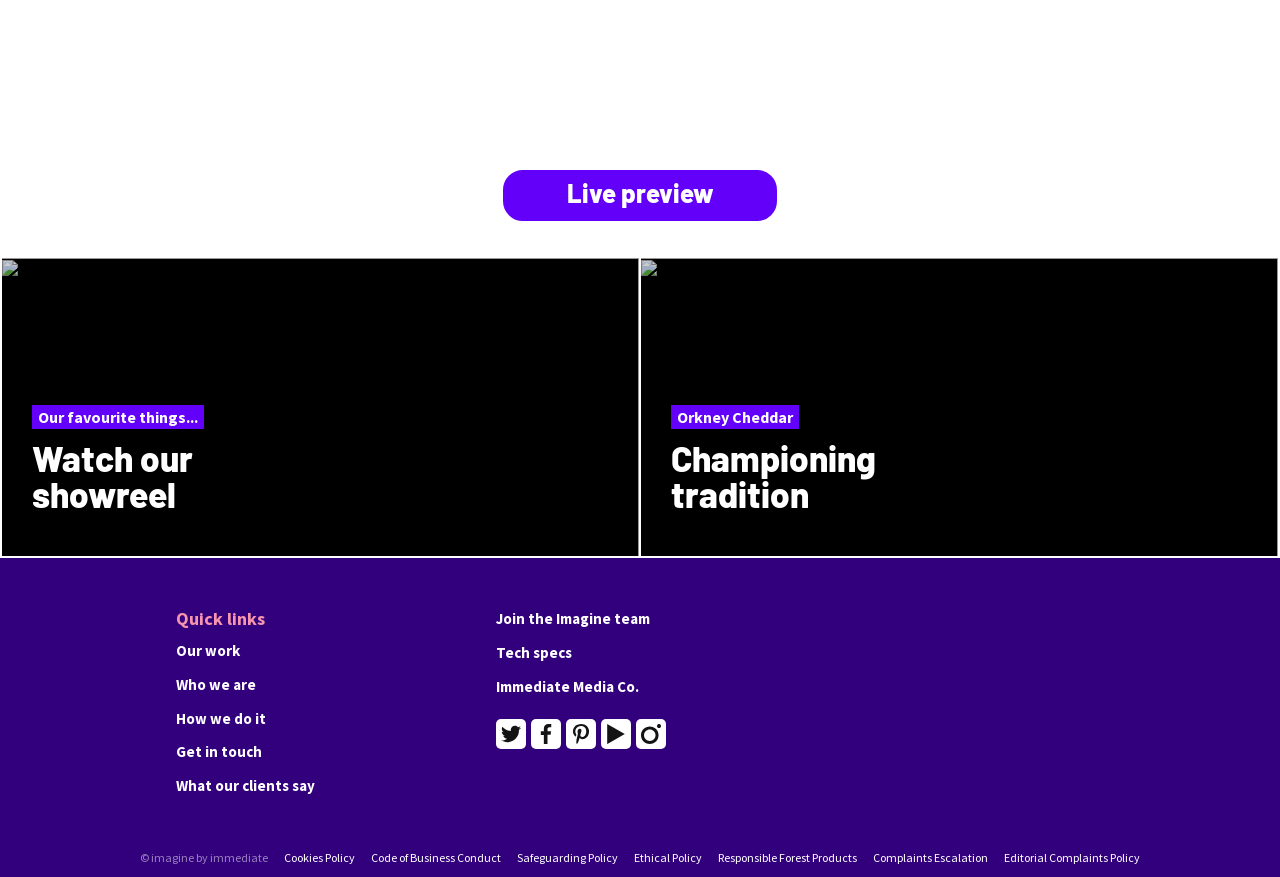How many social media links are there?
Please give a detailed and thorough answer to the question, covering all relevant points.

There are 5 social media links on the webpage, which are Twitter, Facebook, Pinterest, YouTube, and Instagram, located at the bottom of the page with bounding boxes of [0.388, 0.837, 0.415, 0.859], [0.415, 0.837, 0.442, 0.859], [0.442, 0.837, 0.47, 0.859], [0.47, 0.837, 0.497, 0.859], and [0.497, 0.809, 0.524, 0.861] respectively.